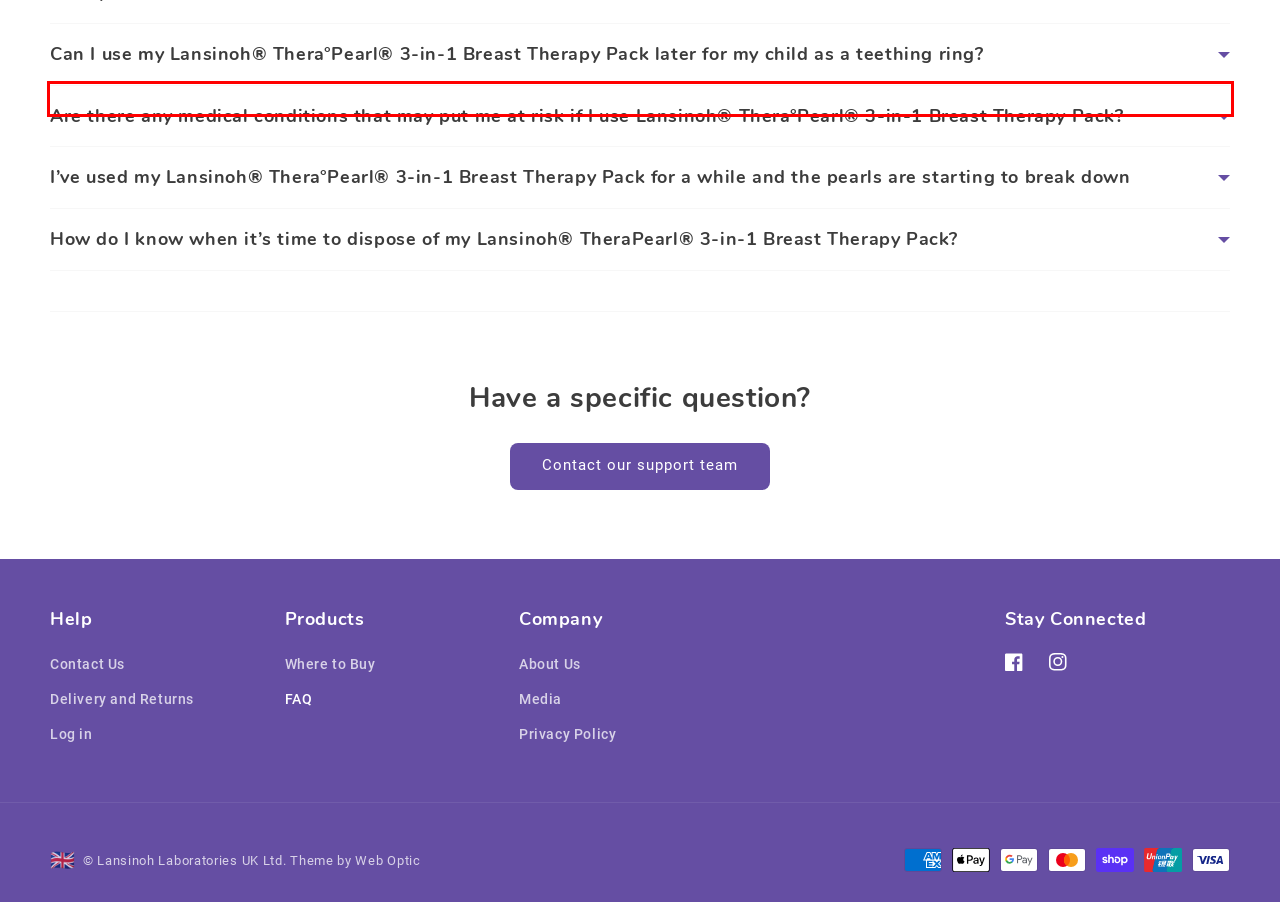Identify the text within the red bounding box on the webpage screenshot and generate the extracted text content.

No, Lansinoh® Thera°Pearl® 3-in-1 Breast Therapy Pack should not be used as a remedy for teething or as a teething ring.